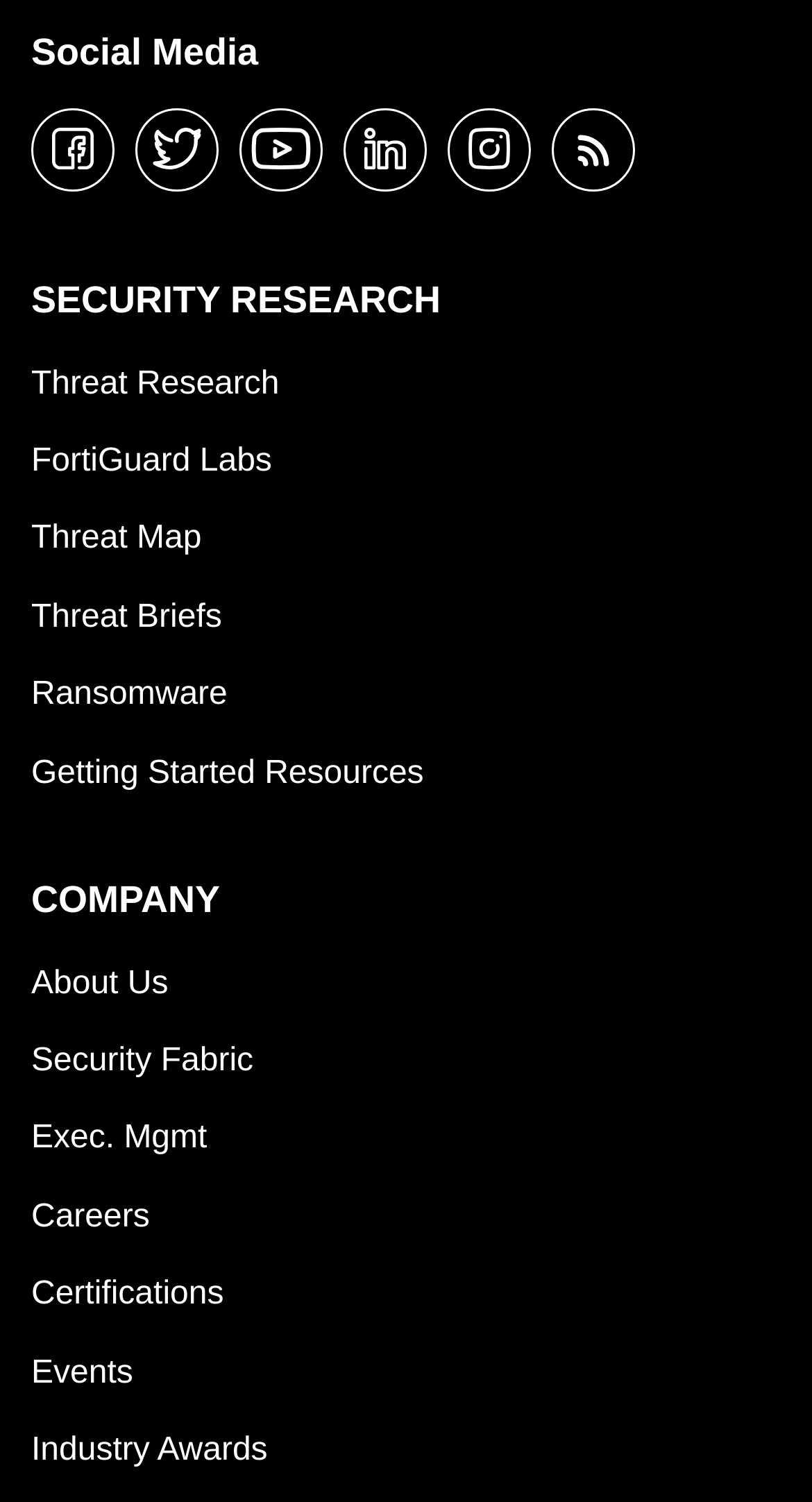Locate the bounding box of the UI element based on this description: "Exec. Mgmt". Provide four float numbers between 0 and 1 as [left, top, right, bottom].

[0.038, 0.733, 0.255, 0.785]